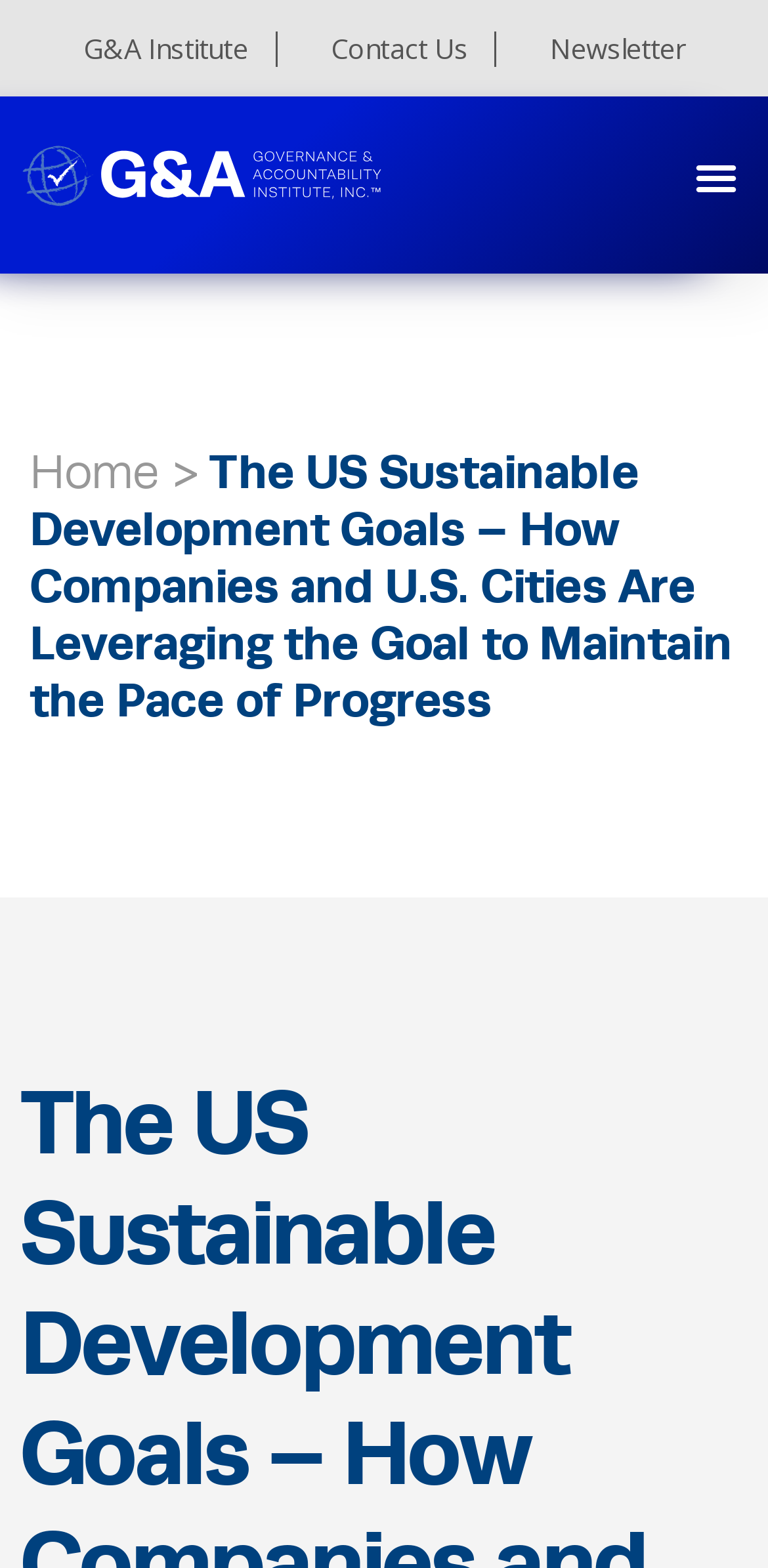Summarize the webpage with intricate details.

The webpage appears to be a blog post or article about the US Sustainable Development Goals. At the top left of the page, there are three links: "G&A Institute", "Contact Us", and "Newsletter", which are likely navigation links. 

To the right of these links, there is a button labeled "Menu Toggle", which is currently not expanded. Below these elements, there is a link to "Home" and a static text ">" symbol, which may be part of a breadcrumb navigation. 

The main content of the page is a heading that reads "The US Sustainable Development Goals – How Companies and U.S. Cities Are Leveraging the Goal to Maintain the Pace of Progress", which takes up a significant portion of the page. There is also an empty link with no text, which may be a placeholder or an image.